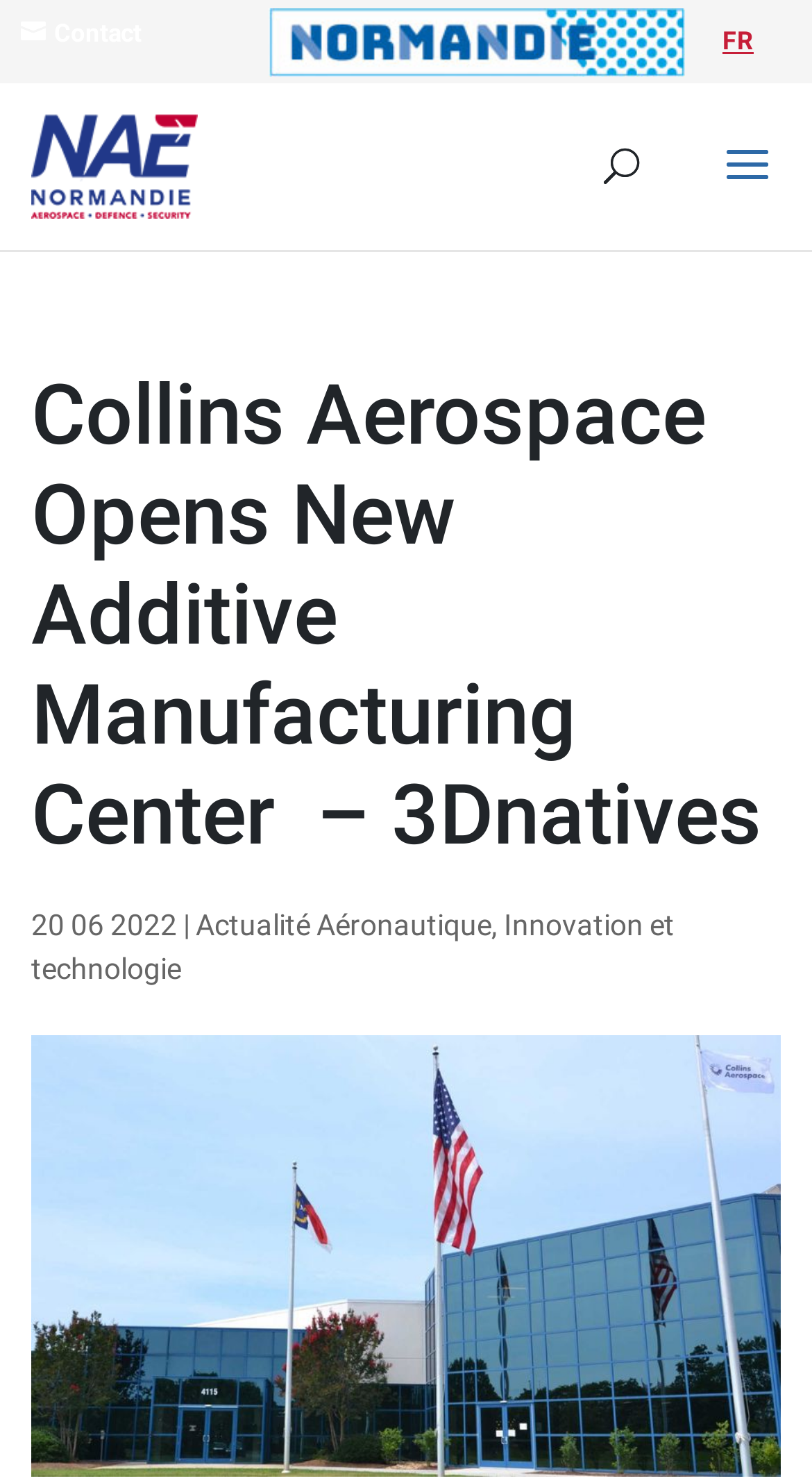Locate the bounding box of the UI element based on this description: "name="s" placeholder="Rechercher …" title="Rechercher:"". Provide four float numbers between 0 and 1 as [left, top, right, bottom].

[0.473, 0.055, 0.923, 0.058]